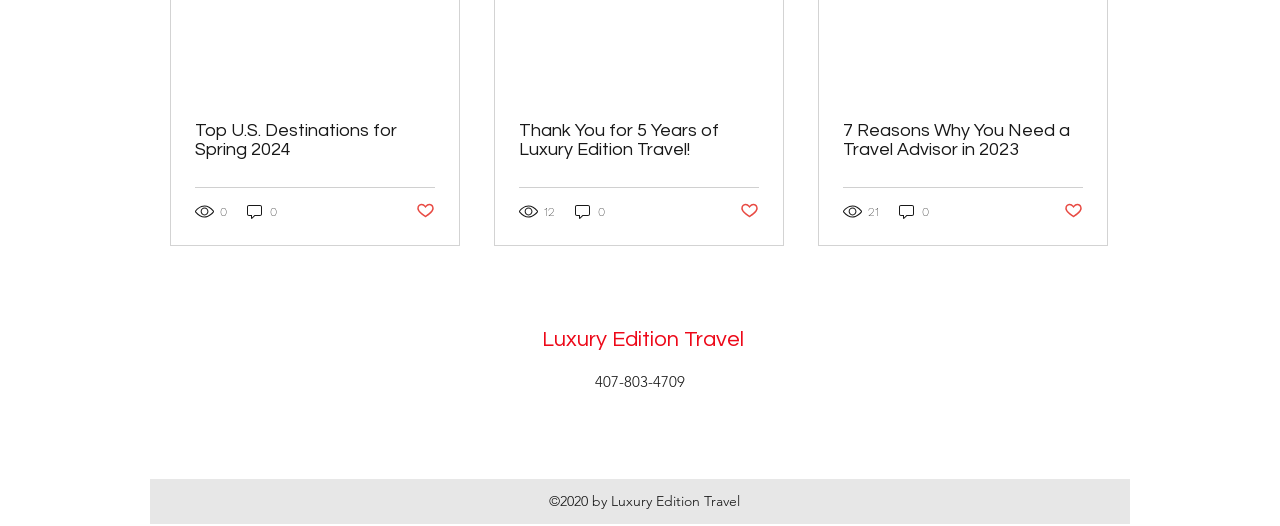Find and indicate the bounding box coordinates of the region you should select to follow the given instruction: "View the post with 12 views".

[0.405, 0.385, 0.435, 0.421]